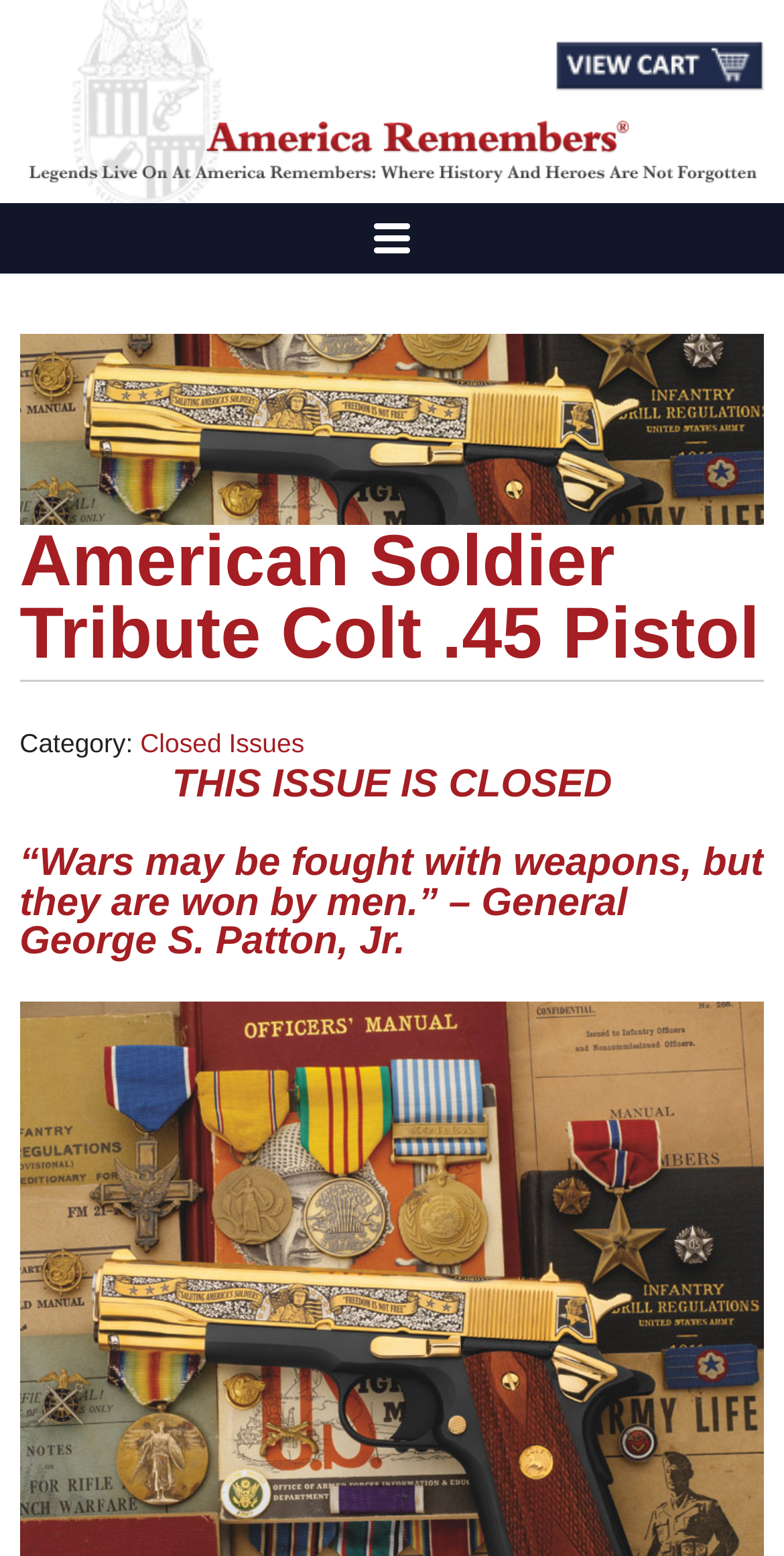Describe all the visual and textual components of the webpage comprehensively.

The webpage is dedicated to honoring legendary American heroes and historic events, specifically featuring limited edition American soldier tribute pistols and commemorative rifles from America Remembers. 

At the top of the page, there are two links, one on the left and one on the right, each accompanied by an image. 

Below these links, there is a prominent heading that reads "American Soldier Tribute Colt.45 Pistol". 

Underneath this heading, there is a section with a label "Category:" followed by a link to "Closed Issues". 

Immediately below this section, there is a heading that announces "THIS ISSUE IS CLOSED". 

Further down the page, there is a quote from General George S. Patton, Jr., which reads "Wars may be fought with weapons, but they are won by men."